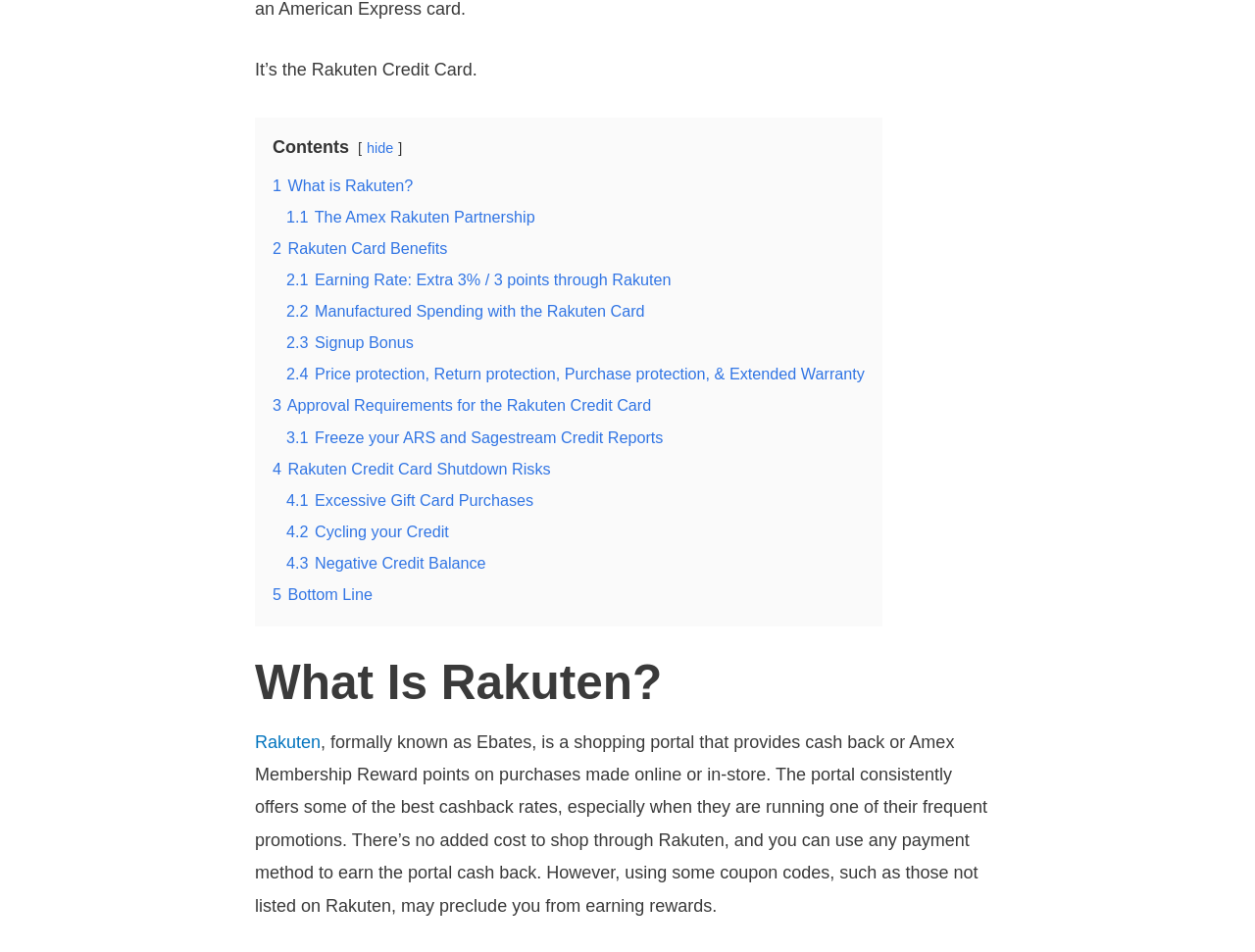Identify the bounding box coordinates of the section that should be clicked to achieve the task described: "Click 'Rakuten (opens in a new tab)'".

[0.203, 0.769, 0.256, 0.789]